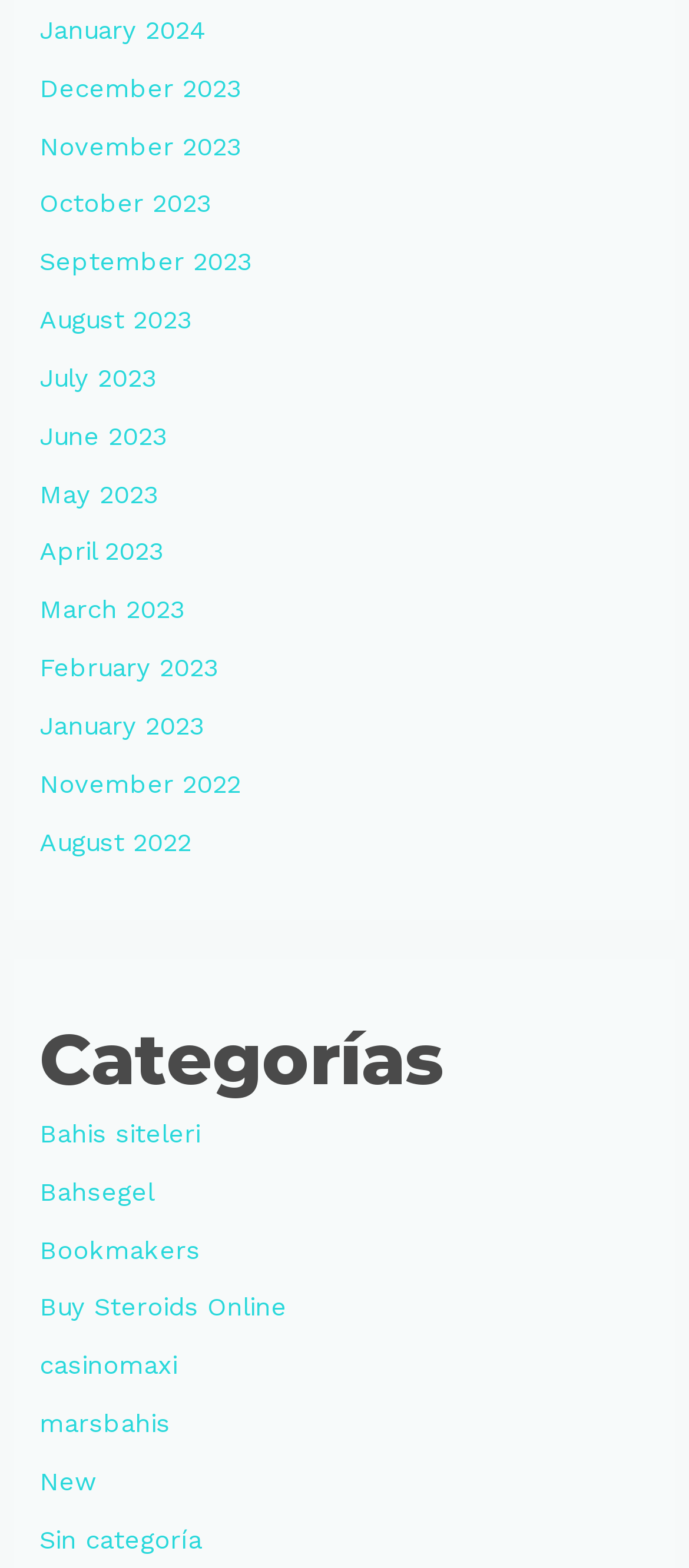What are the months listed on the webpage?
Look at the screenshot and respond with one word or a short phrase.

January to November